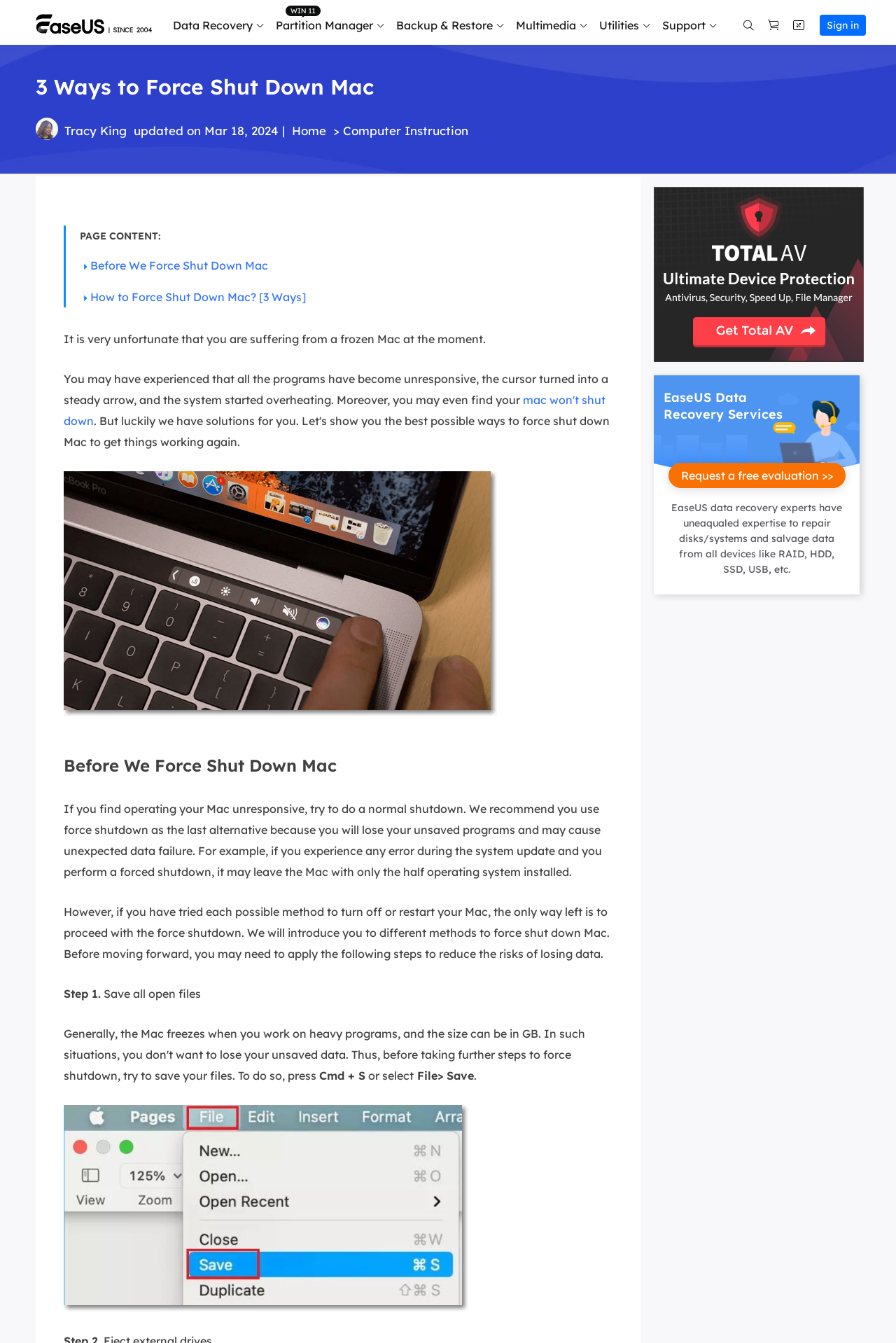Find the bounding box coordinates of the element to click in order to complete this instruction: "Learn about Todo Backup Personal". The bounding box coordinates must be four float numbers between 0 and 1, denoted as [left, top, right, bottom].

[0.501, 0.047, 0.806, 0.083]